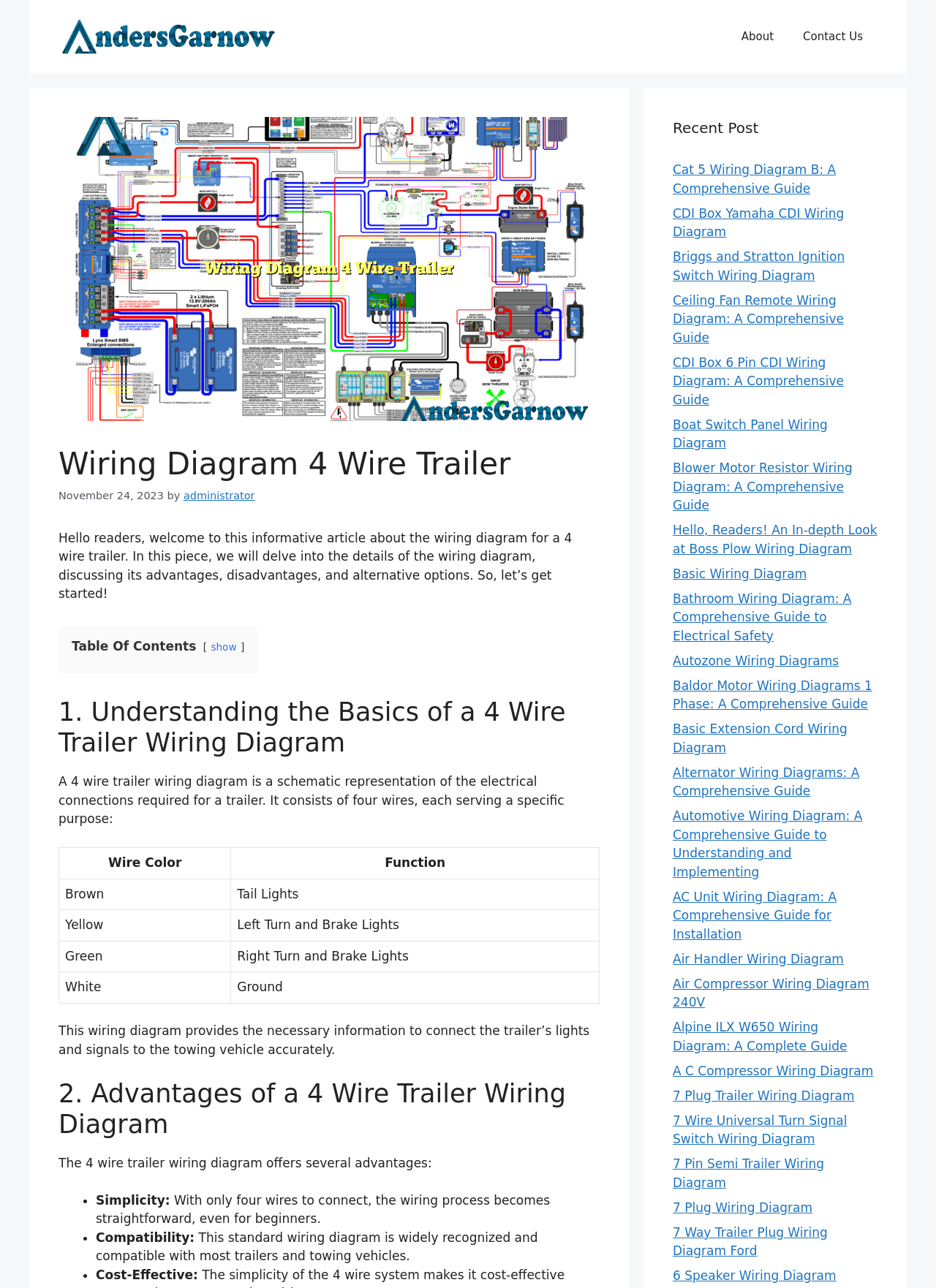Locate the UI element described as follows: "7 Plug Wiring Diagram". Return the bounding box coordinates as four float numbers between 0 and 1 in the order [left, top, right, bottom].

[0.719, 0.932, 0.868, 0.943]